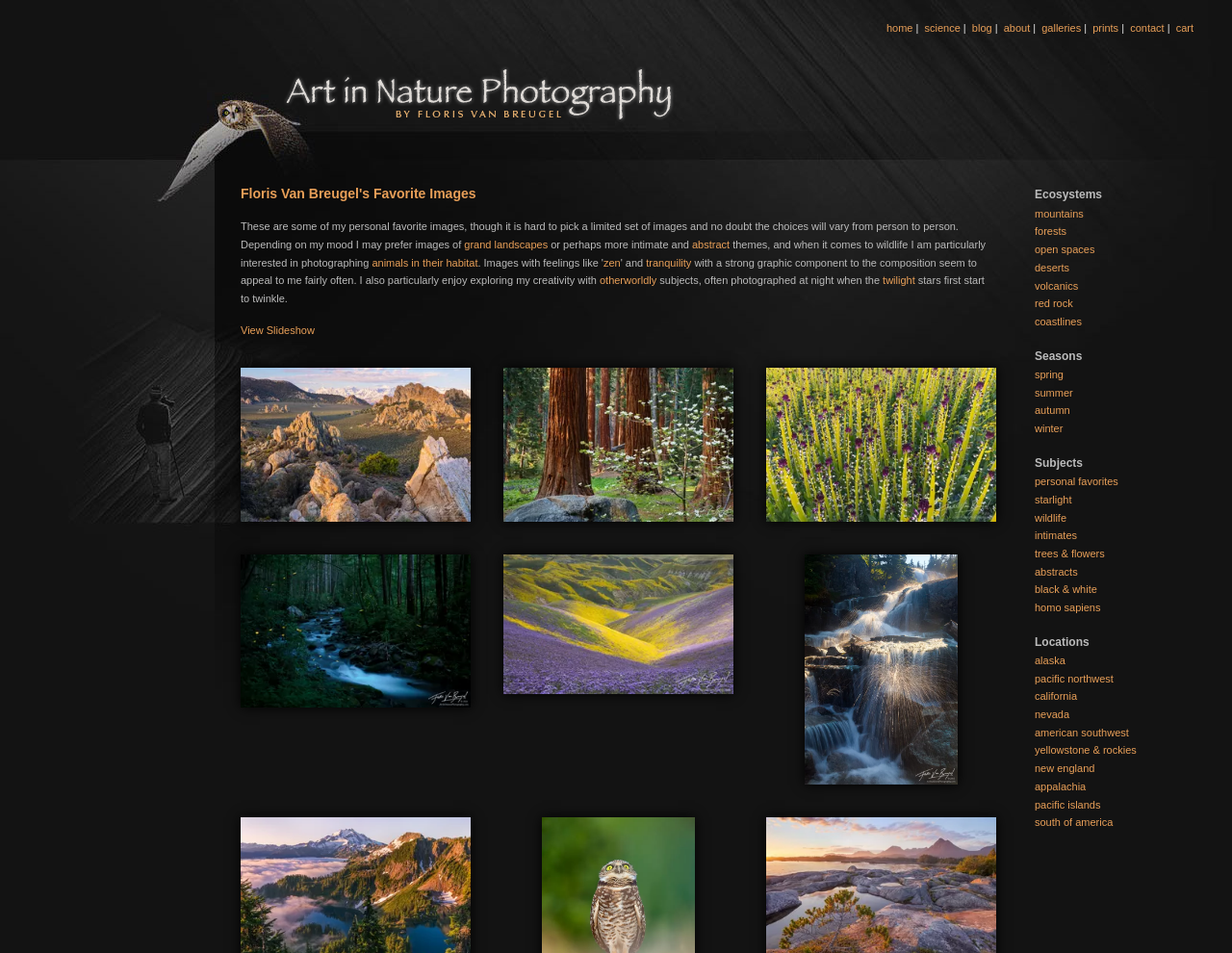Can you extract the headline from the webpage for me?

Floris Van Breugel's Favorite Images